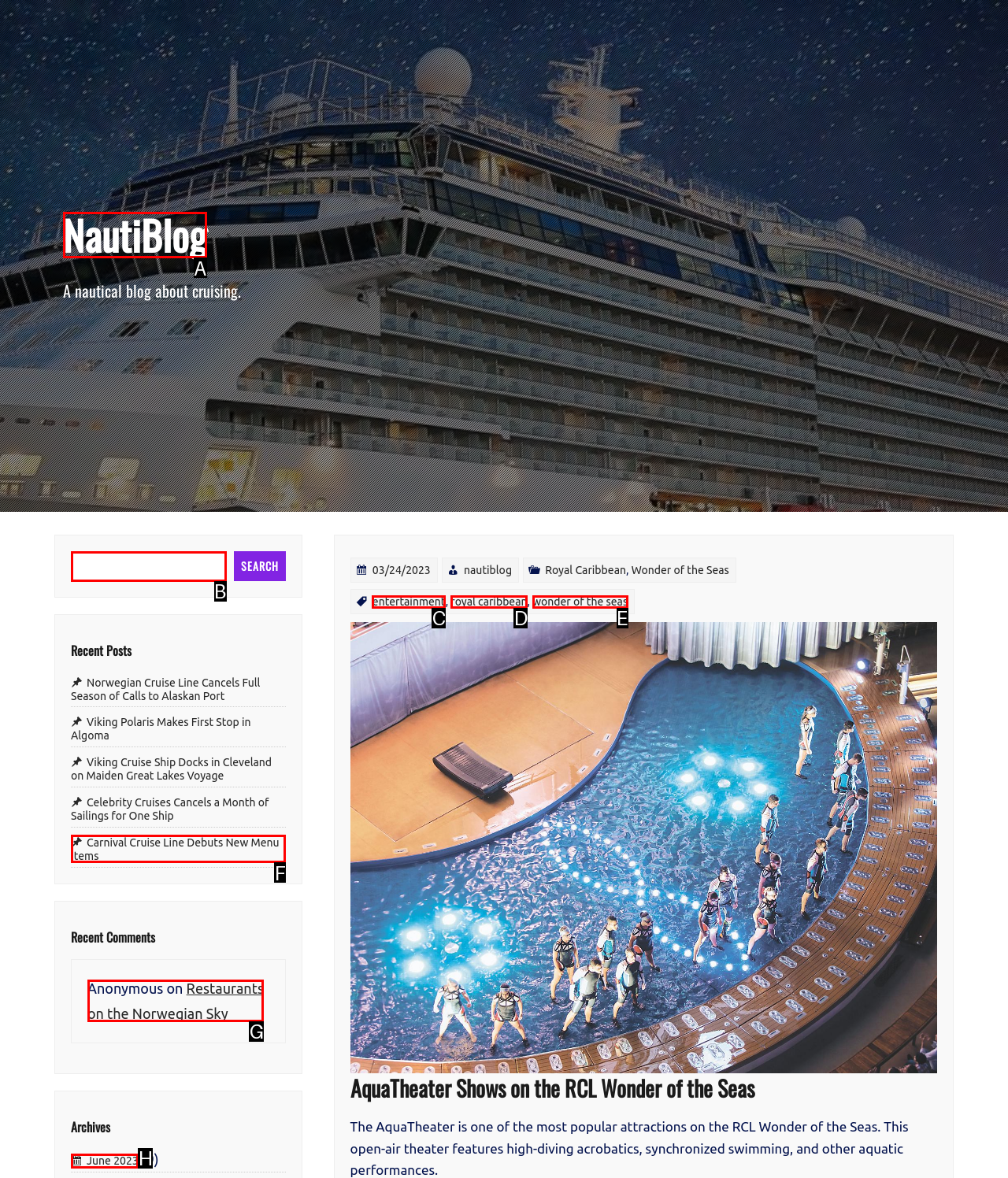Tell me which one HTML element best matches the description: wonder of the seas
Answer with the option's letter from the given choices directly.

E